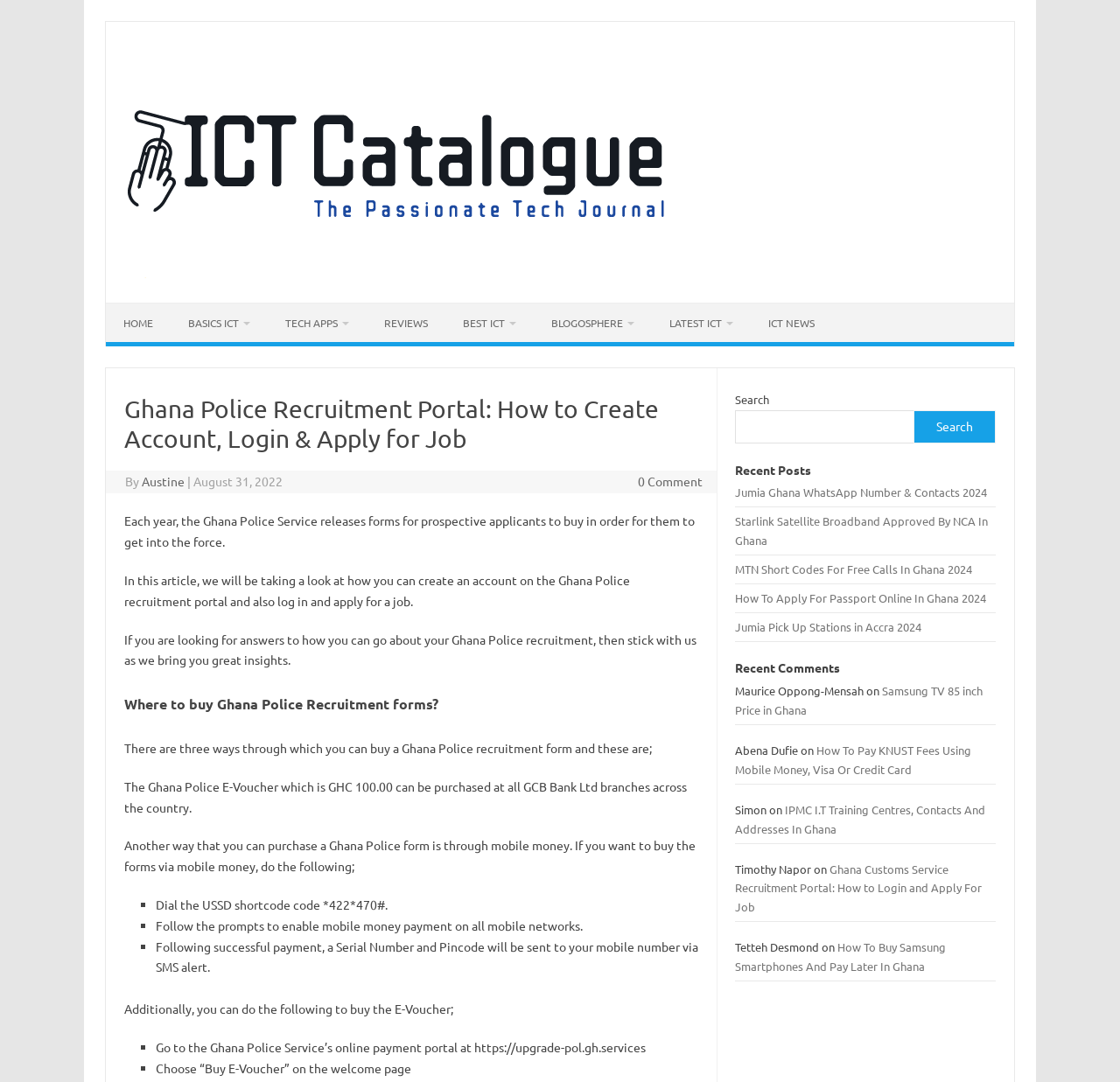Could you determine the bounding box coordinates of the clickable element to complete the instruction: "Read 'Jumia Ghana WhatsApp Number & Contacts 2024'"? Provide the coordinates as four float numbers between 0 and 1, i.e., [left, top, right, bottom].

[0.657, 0.448, 0.882, 0.462]